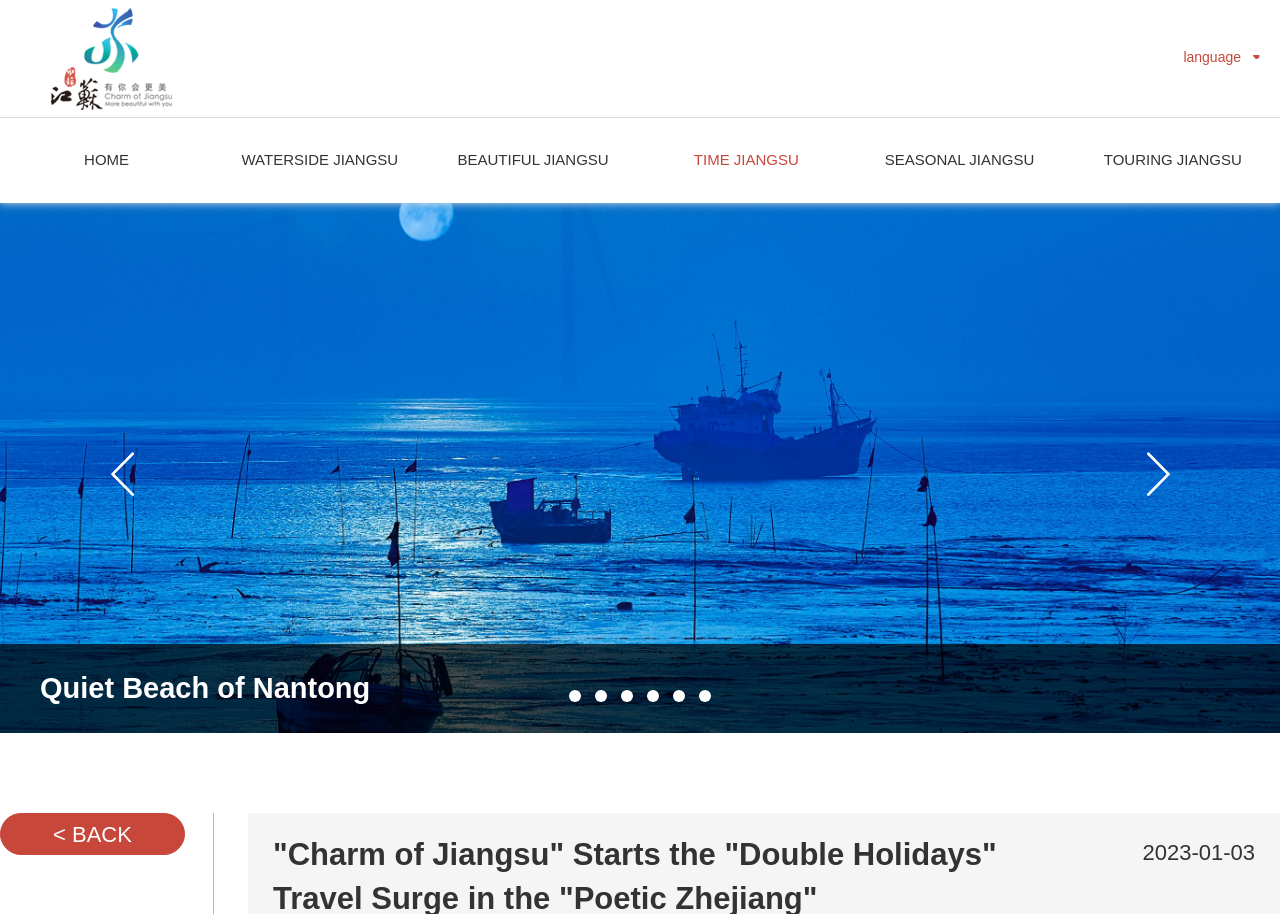Provide your answer to the question using just one word or phrase: What is the date mentioned at the bottom of the page?

2023-01-03